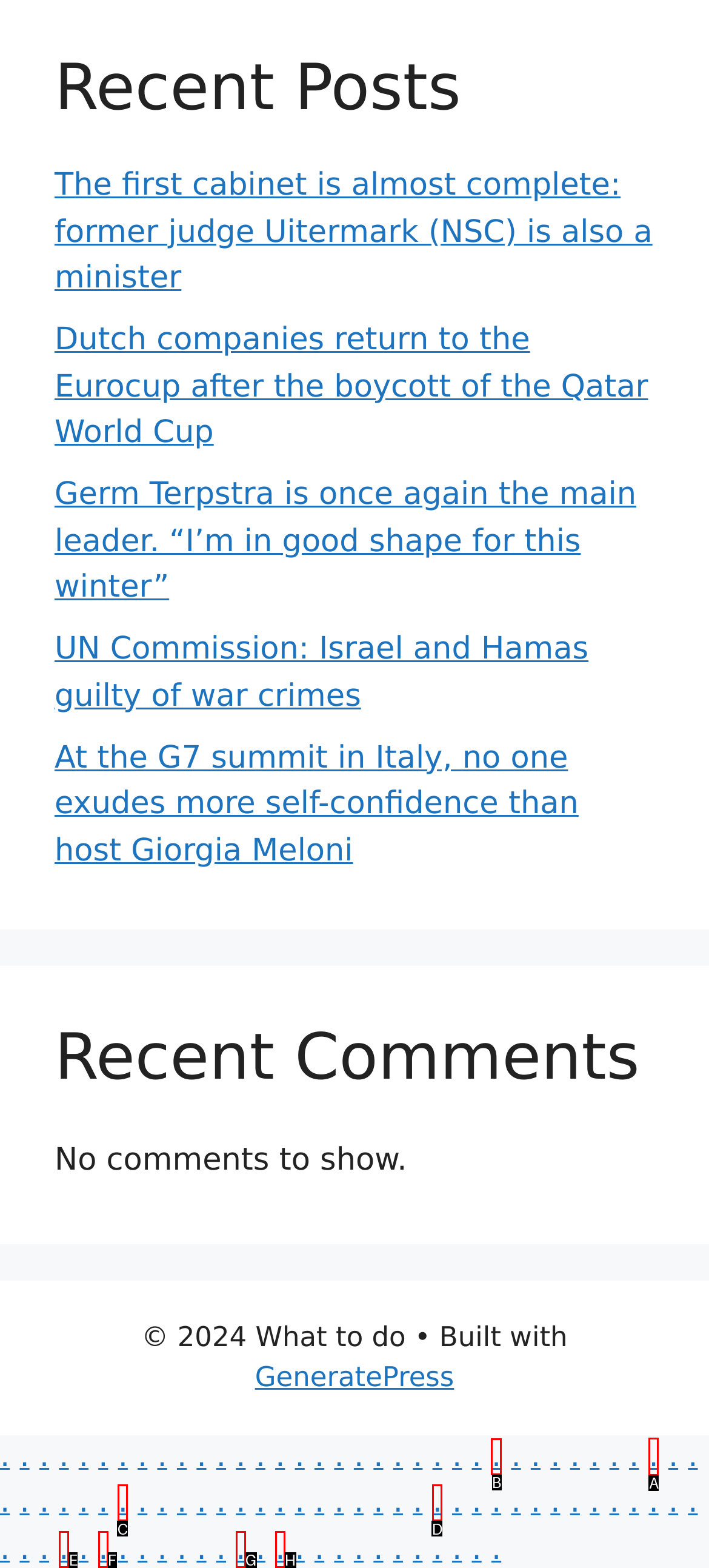Identify the correct choice to execute this task: Go to the next page
Respond with the letter corresponding to the right option from the available choices.

A